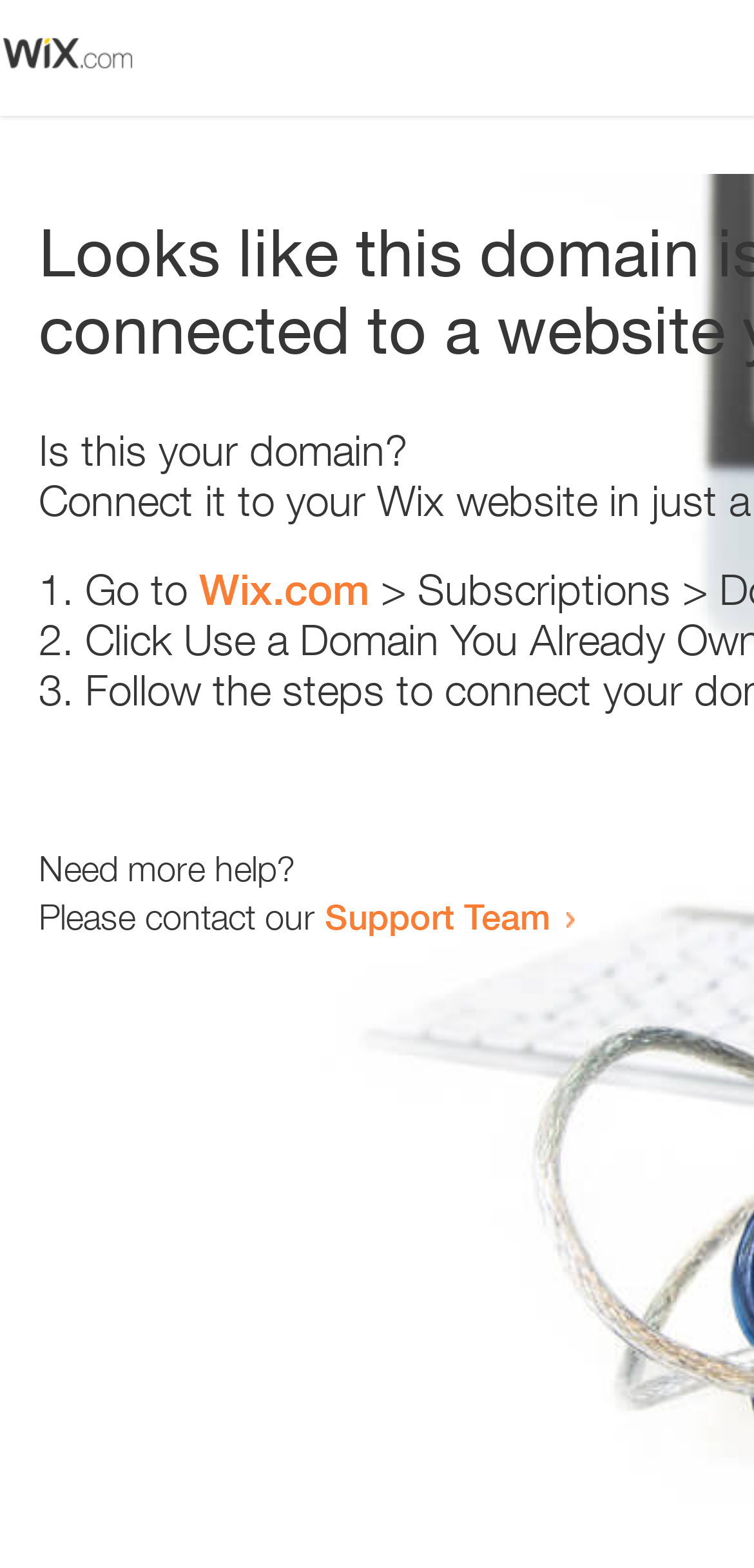Refer to the image and offer a detailed explanation in response to the question: What is the domain being referred to?

The webpage contains a link 'Wix.com' which suggests that the domain being referred to is Wix.com. This can be inferred from the context of the sentence 'Go to Wix.com'.